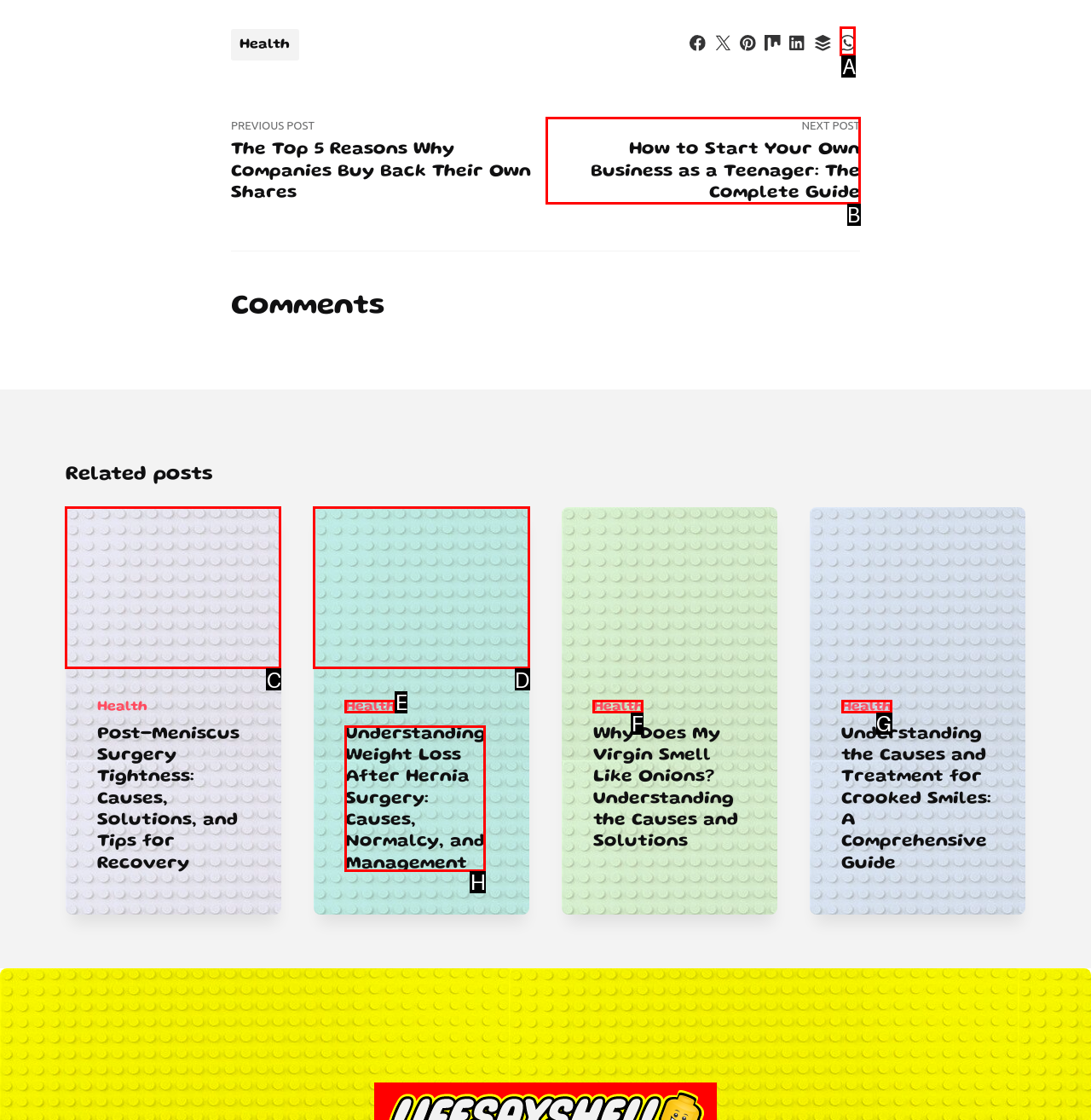Select the option that matches the description: parent_node: Health. Answer with the letter of the correct option directly.

D